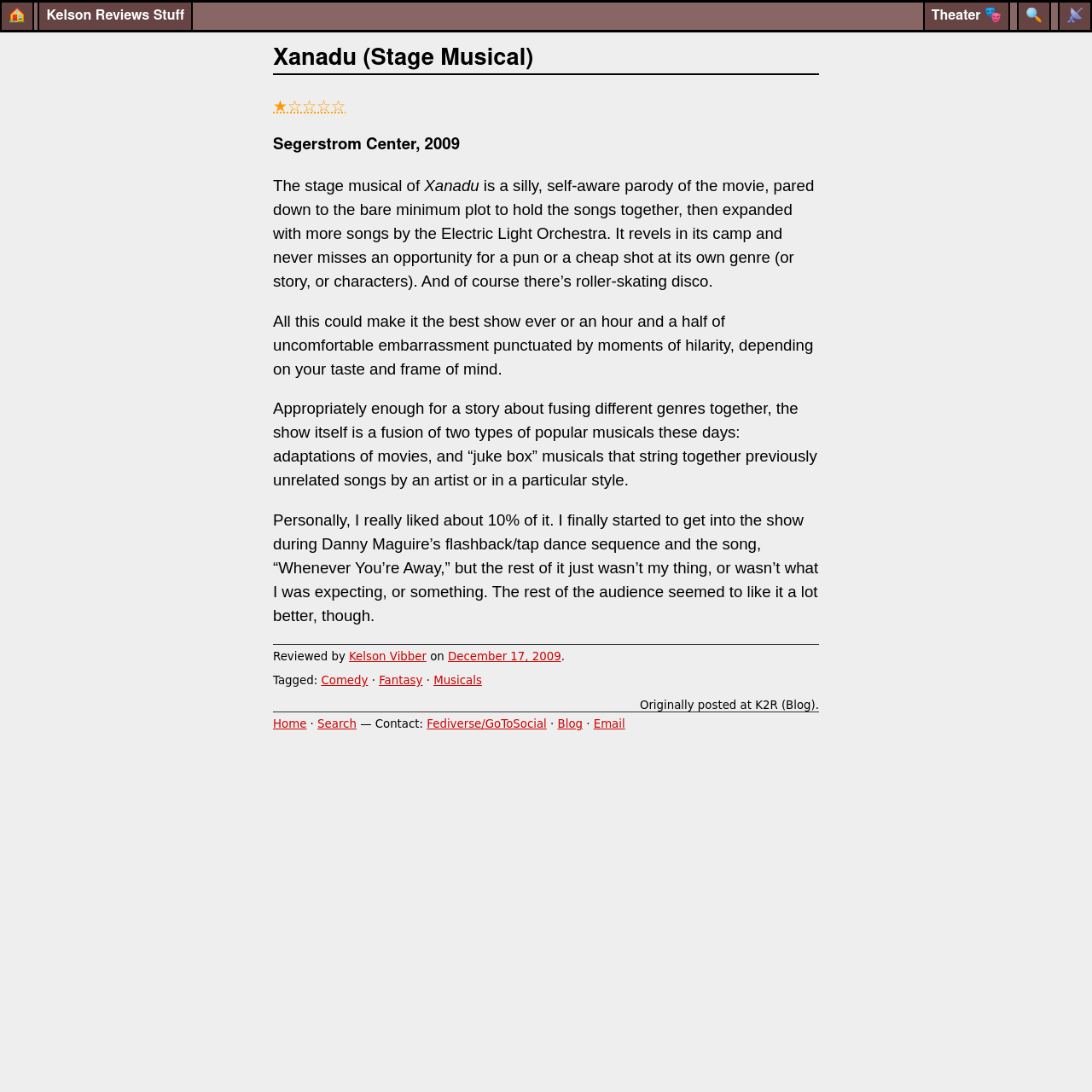When was the Xanadu stage musical reviewed?
Please provide a comprehensive answer based on the details in the screenshot.

The review date can be found in the footer section, where it says 'on December 17, 2009'.